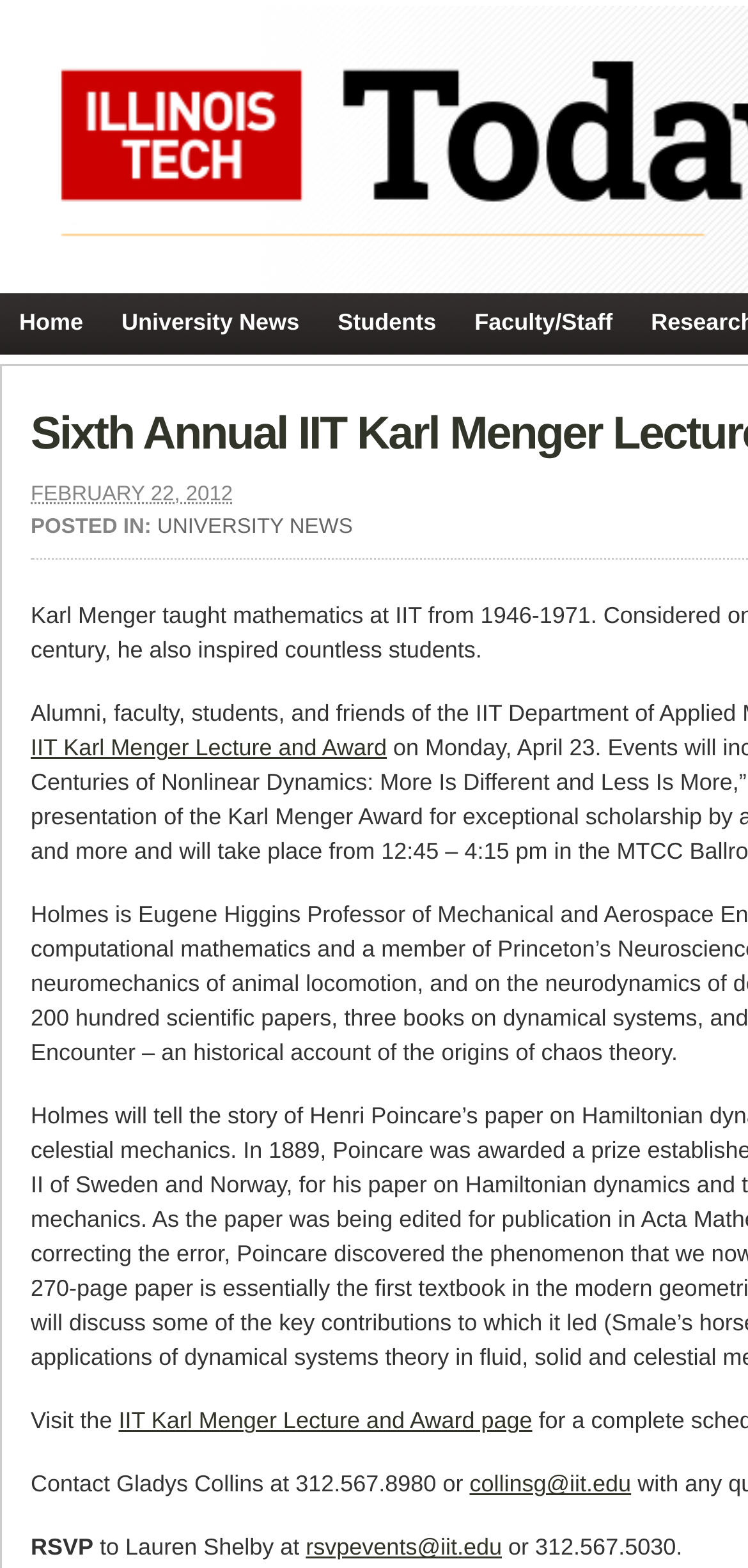Analyze and describe the webpage in a detailed narrative.

The webpage is about the Sixth Annual IIT Karl Menger Lecture and Award. At the top, there are four links: "Home", "University News", "Students", and "Faculty/Staff", aligned horizontally and taking up about a quarter of the screen from the top.

Below these links, there is a section with a date "FEBRUARY 22, 2012" and a label "POSTED IN:". Next to the label is a link to "UNIVERSITY NEWS". 

Further down, there is a prominent link to "IIT Karl Menger Lecture and Award" which takes up about a quarter of the screen width. 

In the lower half of the screen, there are several paragraphs of text. The first paragraph starts with "Visit the" and is followed by a link to the "IIT Karl Menger Lecture and Award page". The second paragraph provides contact information, including a phone number and an email address, "collinsg@iit.edu". The third paragraph is about RSVPing to the event, providing an email address "rsvpevents@iit.edu" and a phone number.